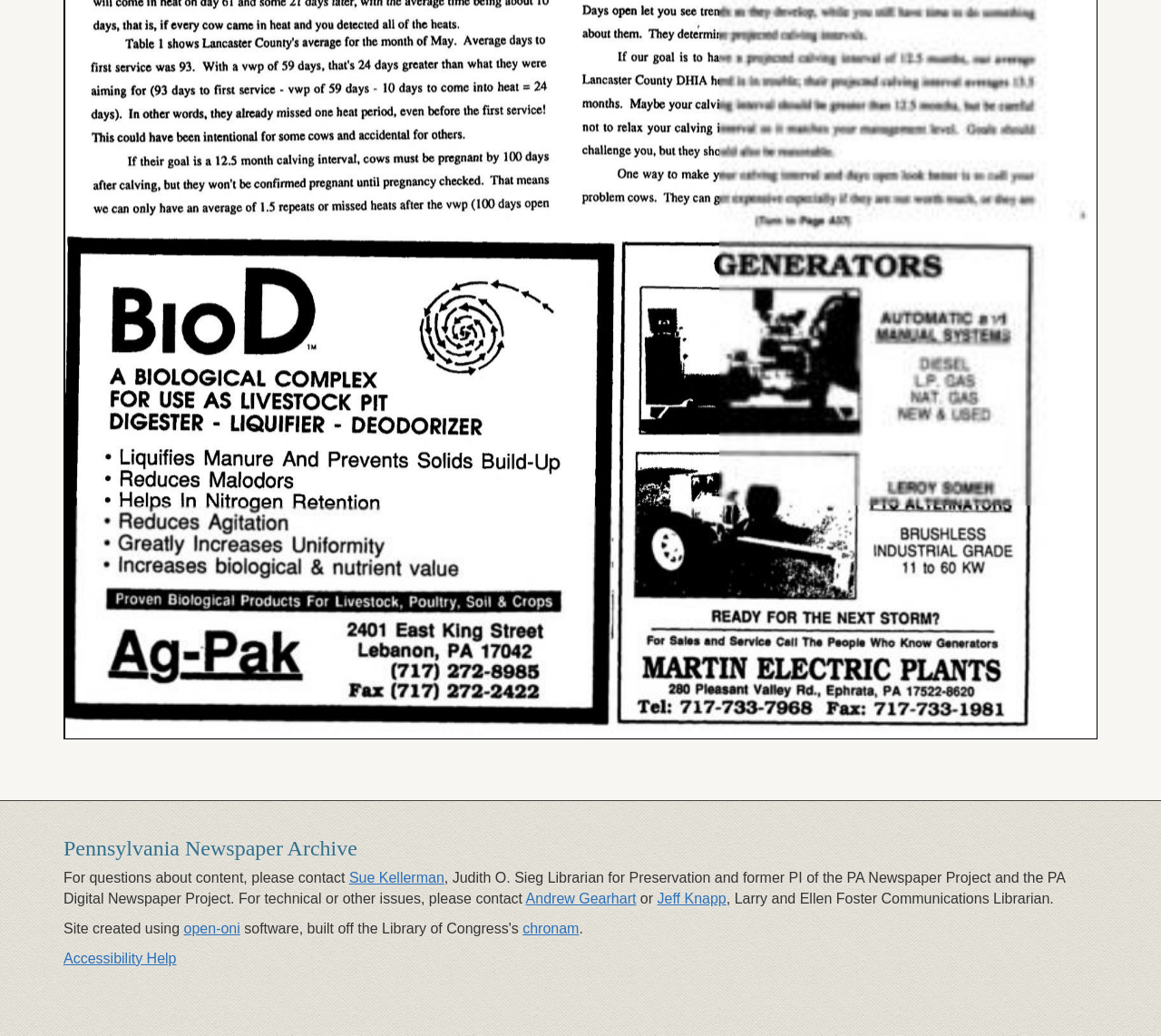Determine the bounding box for the HTML element described here: "Jeff Knapp". The coordinates should be given as [left, top, right, bottom] with each number being a float between 0 and 1.

[0.566, 0.86, 0.626, 0.875]